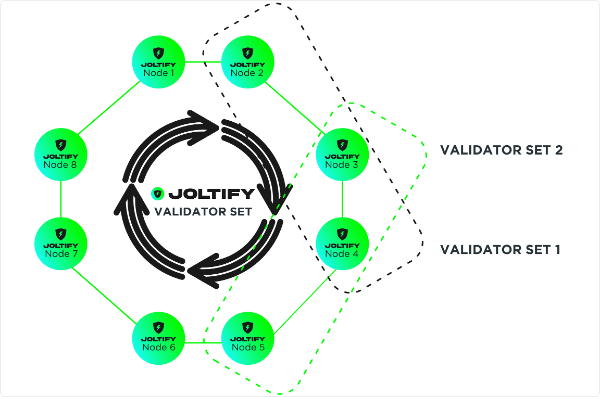What is the purpose of the arrows in the diagram?
Look at the image and respond to the question as thoroughly as possible.

The arrows in the diagram highlight the active participation of nodes in the validator process, showing the directional relationships among the nodes and emphasizing their interconnectivity.